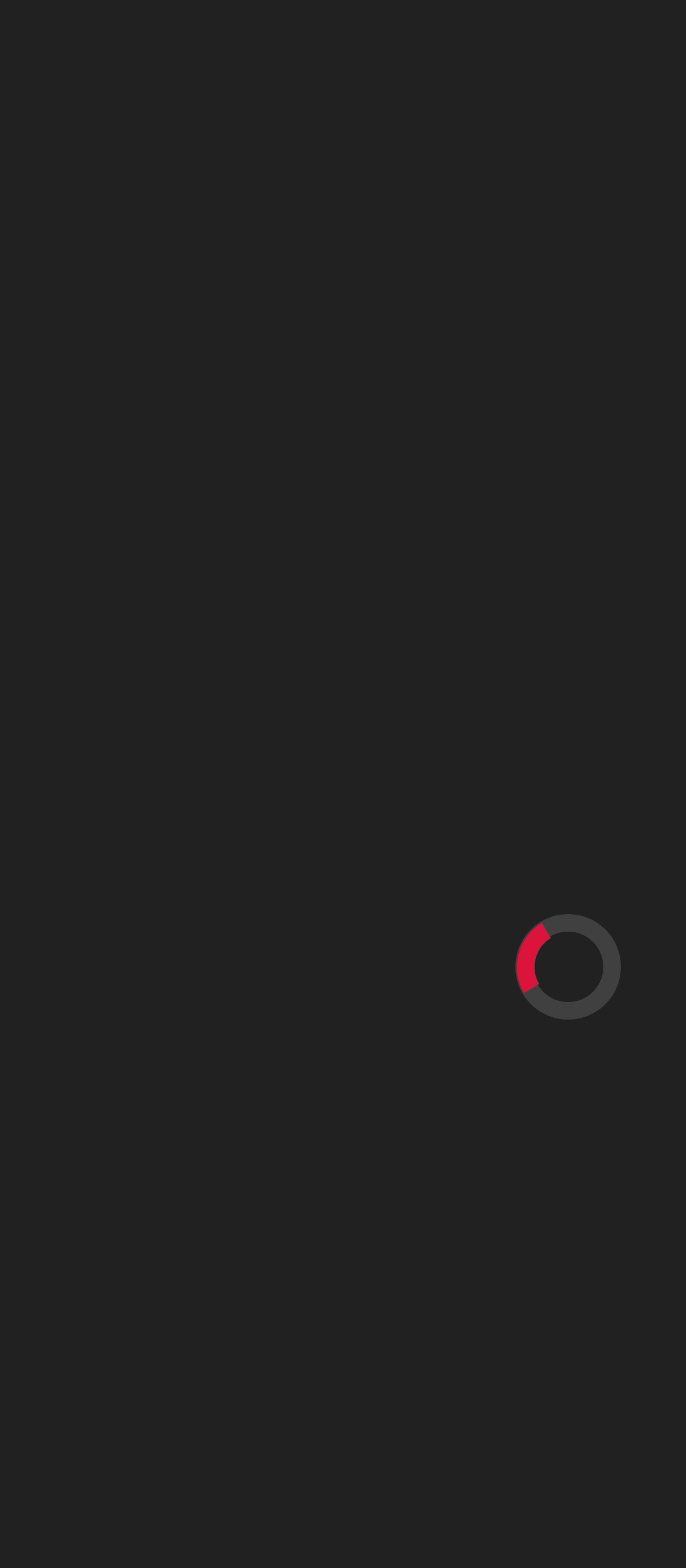What is the date mentioned at the top?
Using the image as a reference, give an elaborate response to the question.

I found the date 'JUNE 13, 2024' at the top of the webpage, which is located within a StaticText element with bounding box coordinates [0.469, 0.129, 0.817, 0.154].